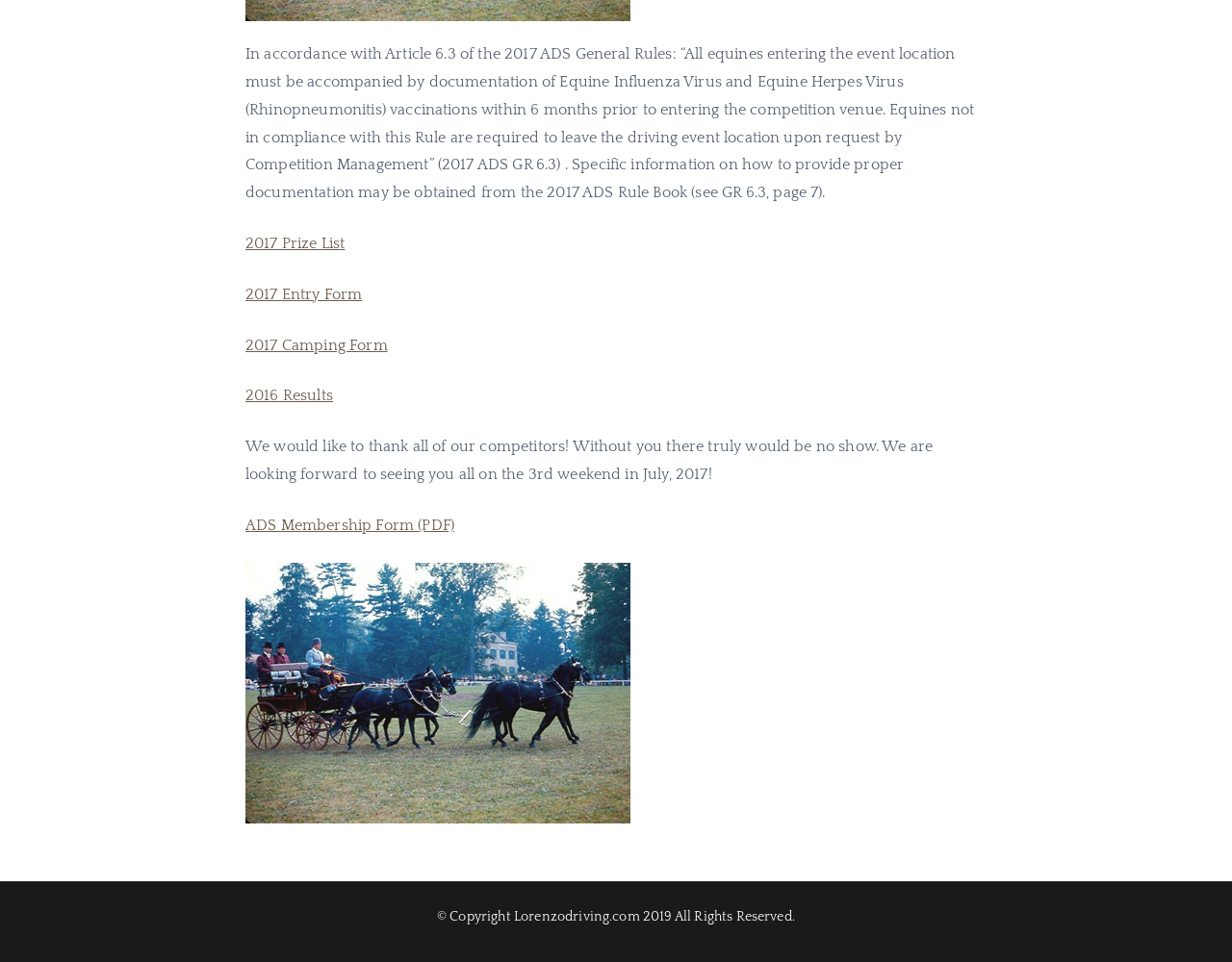Locate the bounding box of the UI element with the following description: "ADS Membership Form (PDF)".

[0.199, 0.537, 0.369, 0.555]